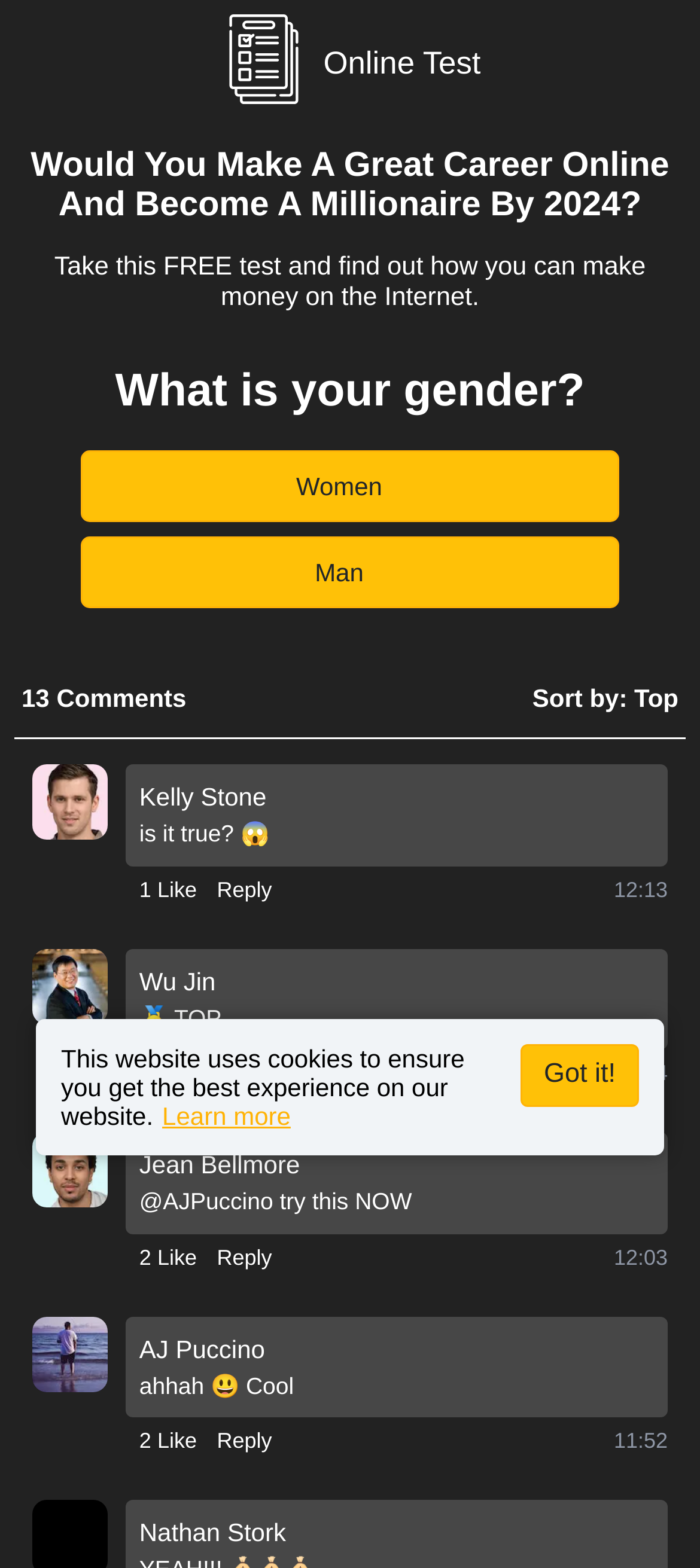What is the format of the timestamps in the comments section?
Answer the question based on the image using a single word or a brief phrase.

HH:MM